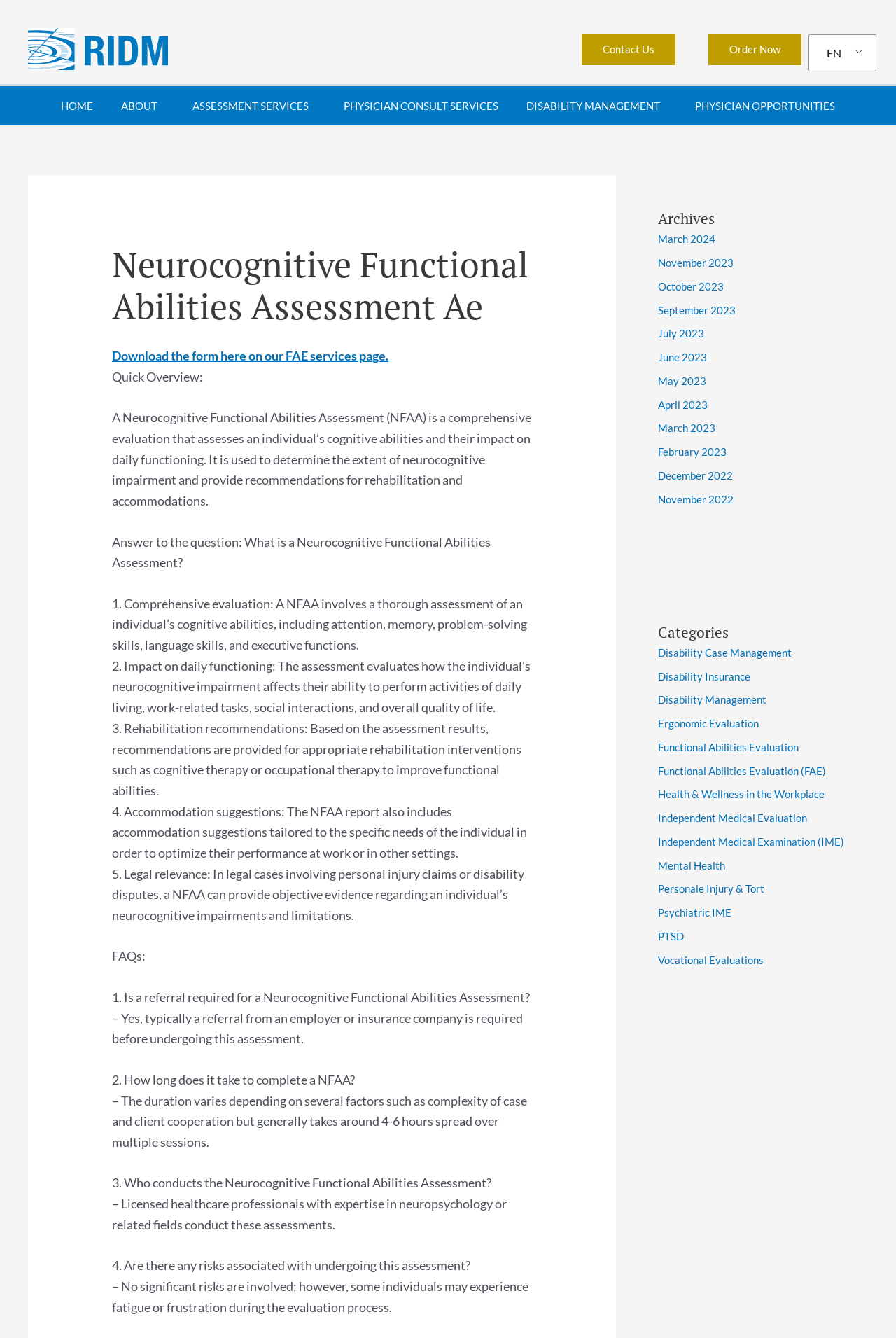Please provide the bounding box coordinate of the region that matches the element description: Disability Case Management. Coordinates should be in the format (top-left x, top-left y, bottom-right x, bottom-right y) and all values should be between 0 and 1.

[0.734, 0.483, 0.884, 0.492]